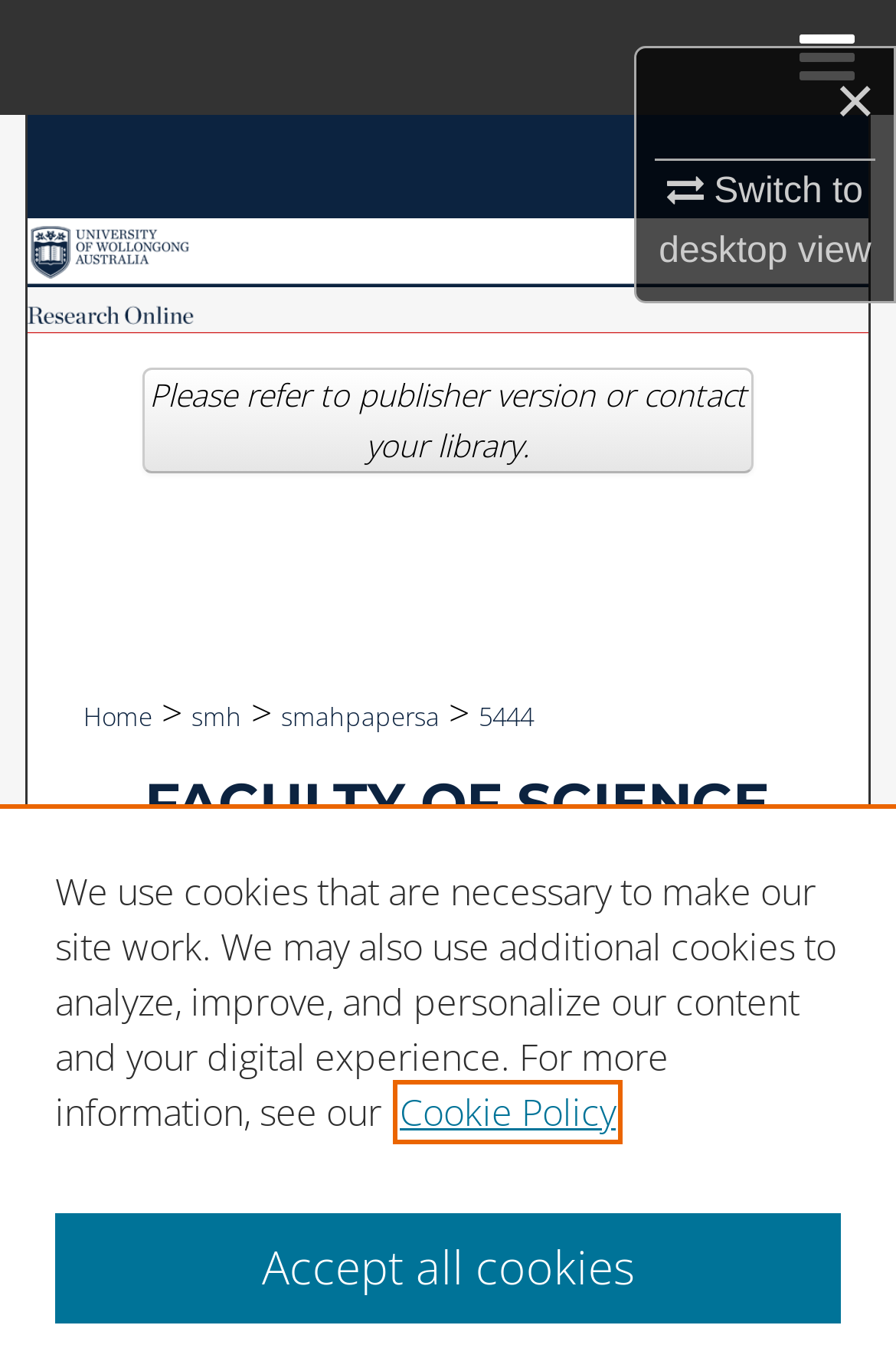Please identify the coordinates of the bounding box that should be clicked to fulfill this instruction: "View FACULTY OF SCIENCE, MEDICINE AND HEALTH - PAPERS: PART A".

[0.114, 0.525, 0.921, 0.706]